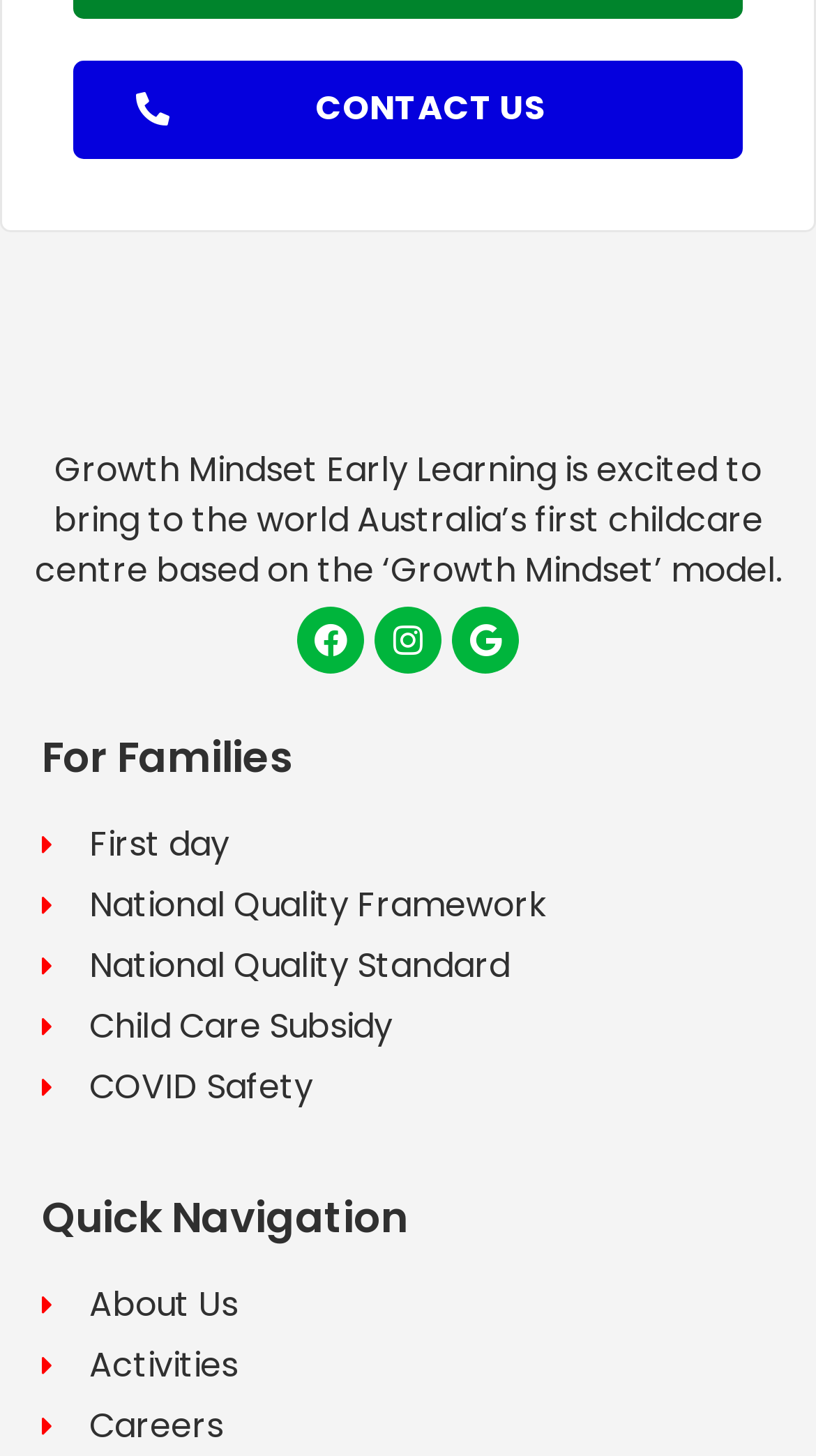Please identify the bounding box coordinates of the area I need to click to accomplish the following instruction: "Share on Facebook".

None